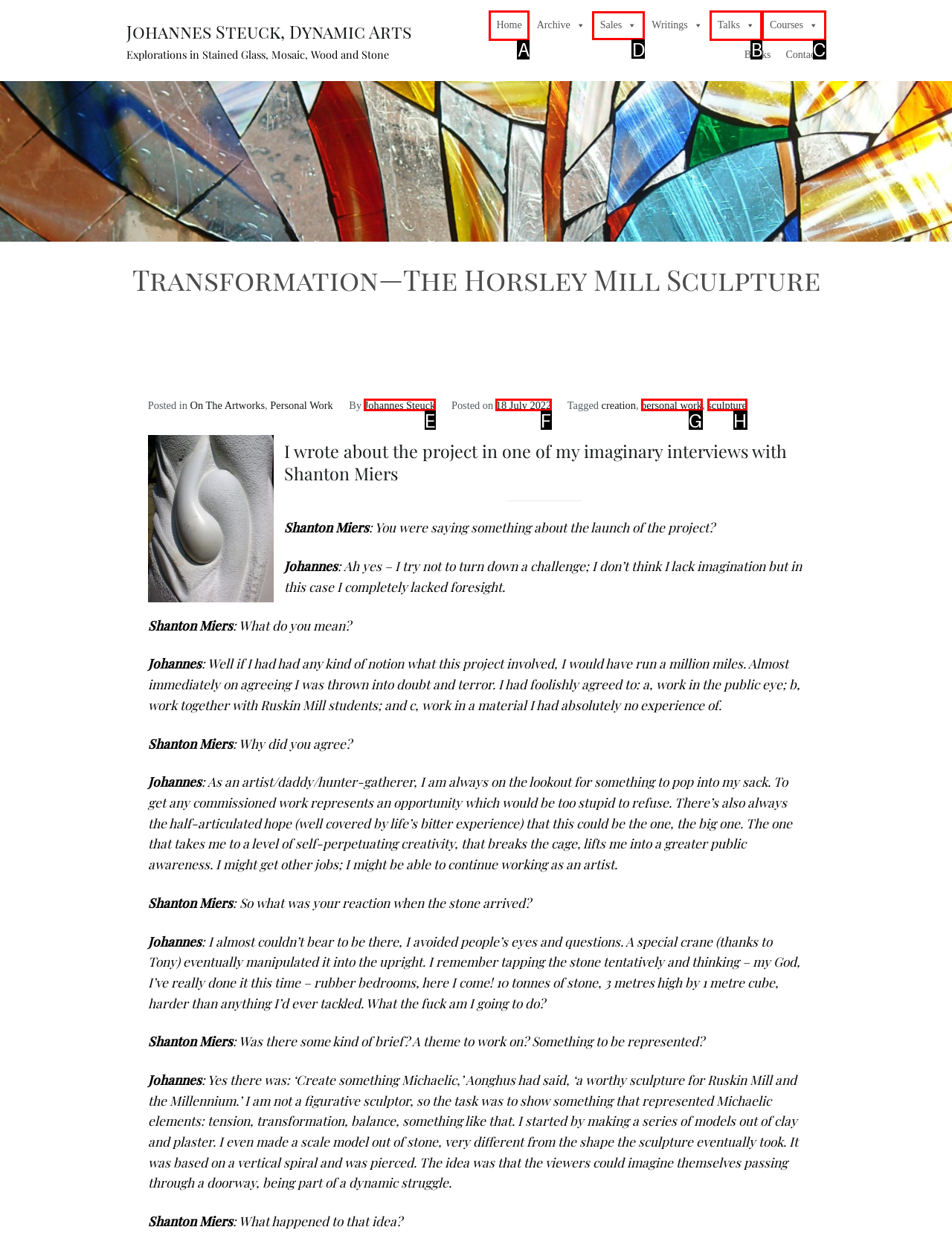Point out the HTML element I should click to achieve the following: Click on the 'Sales' button Reply with the letter of the selected element.

D